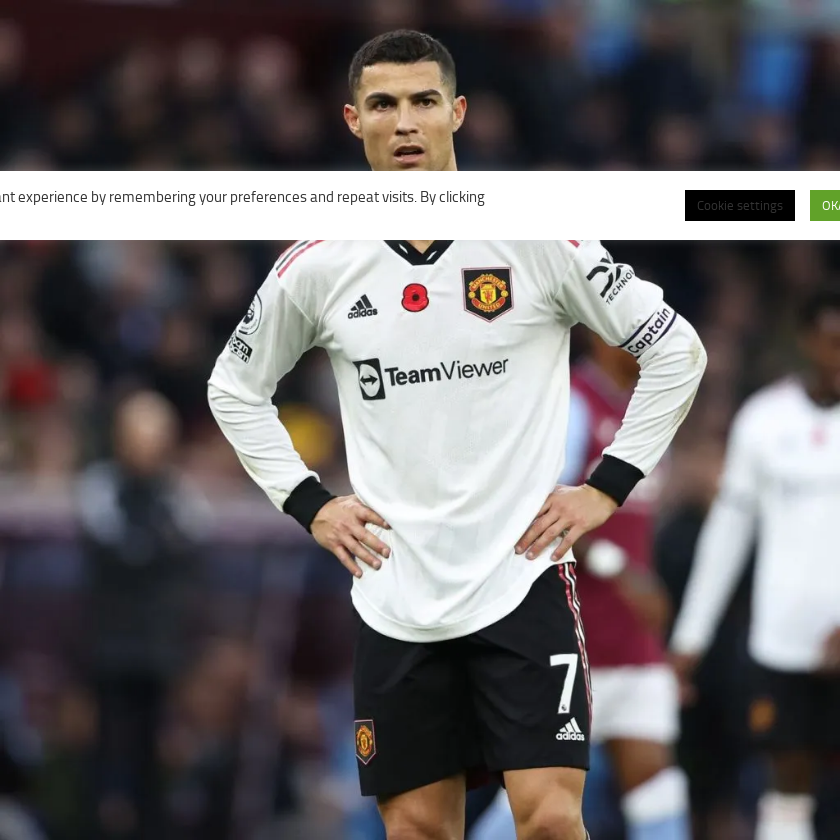Generate a complete and detailed caption for the image.

The image captures a moment from a football match featuring Cristiano Ronaldo, who is seen wearing Manchester United's white away kit. The iconic number 7 is displayed prominently on his shorts, symbolizing his legendary status within the team. Ronaldo appears pensive, possibly reflecting on a recent play or the game's outcome, as he stands with his hands on his hips. The background features blurred players and fans, emphasizing the intensity of the match. This image aligns with the announcement of Ronaldo's departure from Manchester United, as the club confirmed he would leave "with immediate effect." His exit follows a controversial interview where he openly criticized the team's management and ownership.